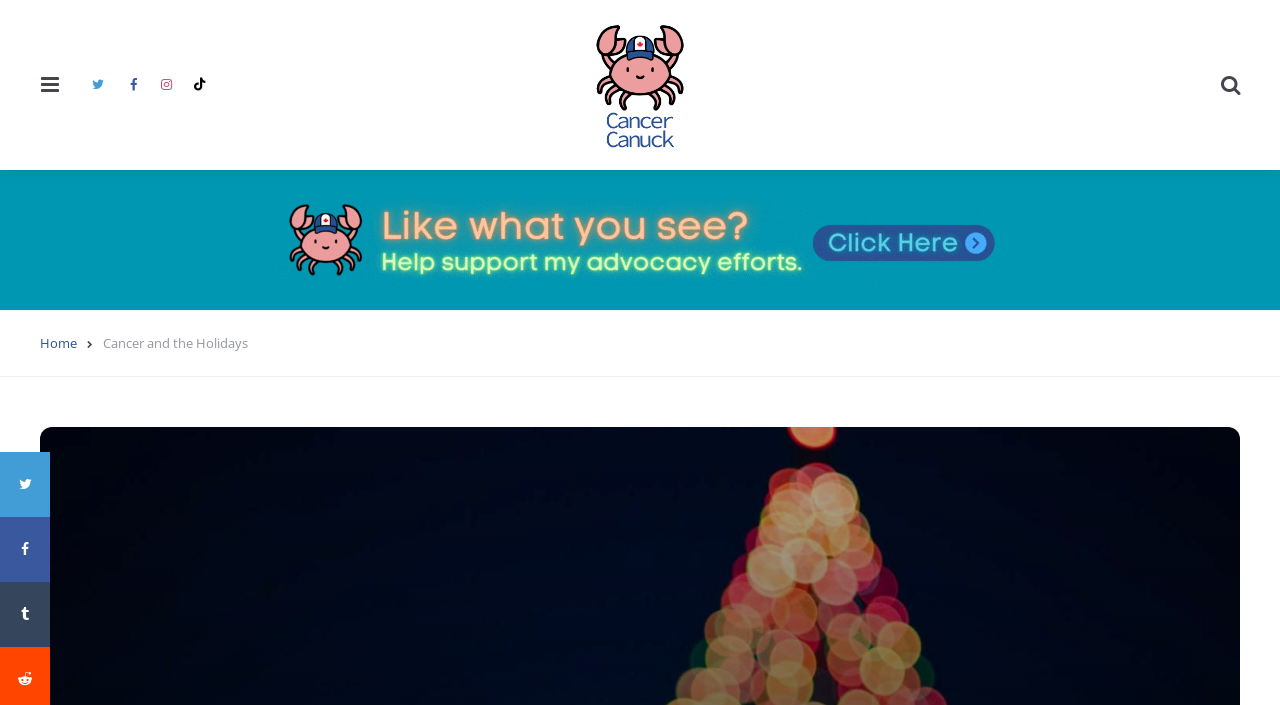Give a one-word or one-phrase response to the question: 
What is the purpose of the webpage?

To discuss cancer and holidays